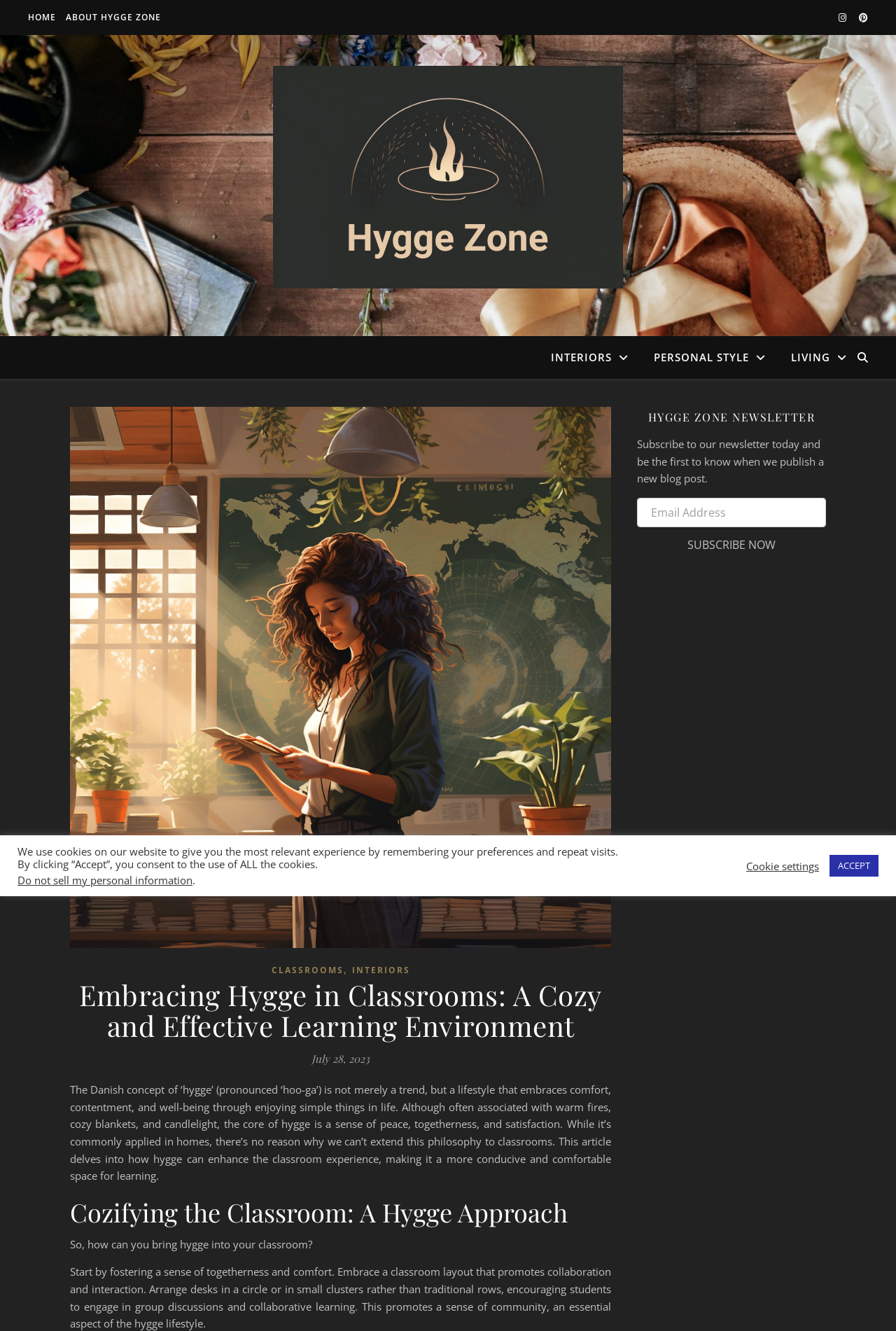What is the main idea of 'Cozifying the Classroom'?
Deliver a detailed and extensive answer to the question.

The main idea of 'Cozifying the Classroom' is to create a comfortable and conducive space for learning by applying the principles of 'hygge', which emphasizes comfort, contentment, and well-being.